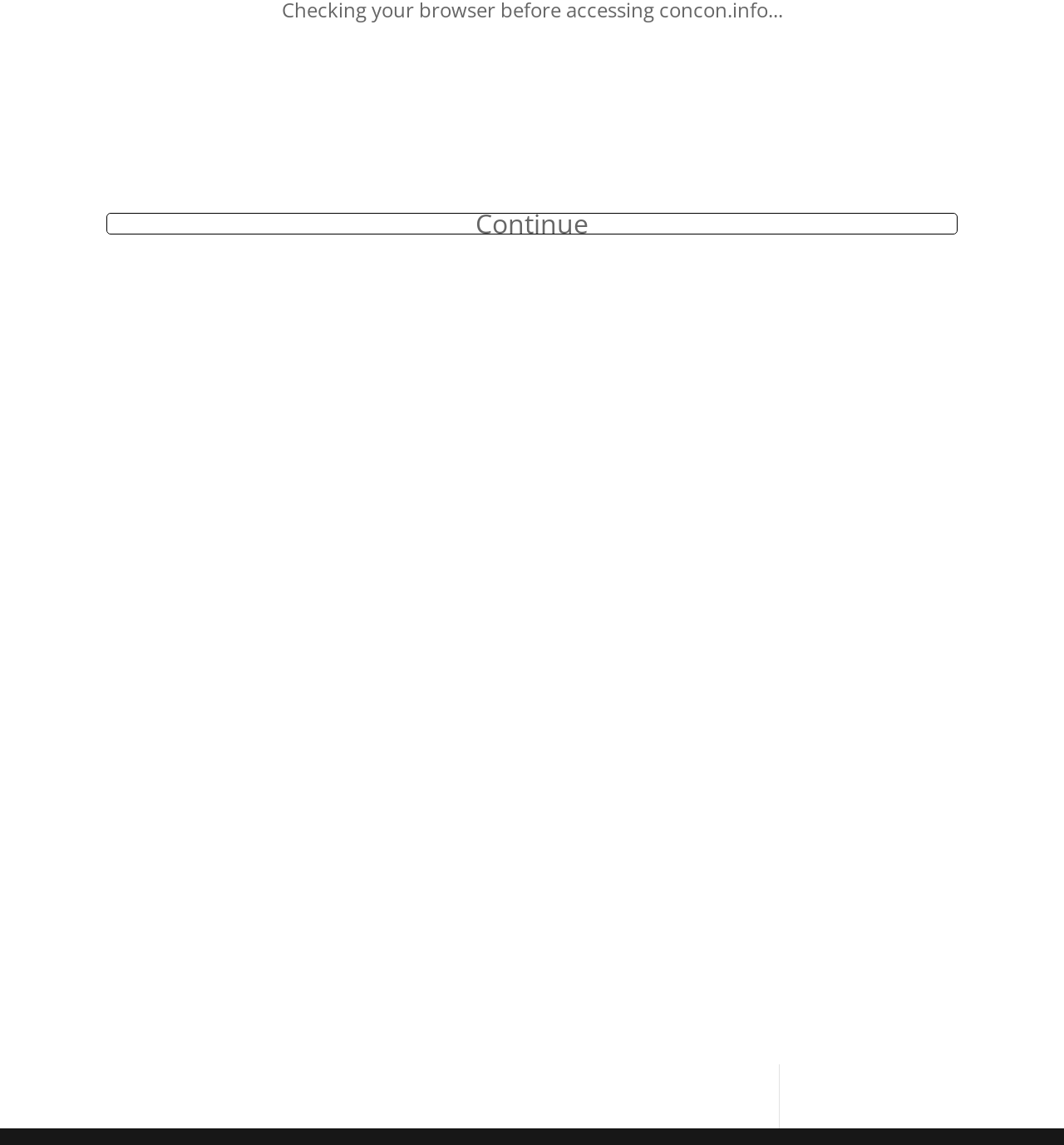Please identify the bounding box coordinates of the element's region that needs to be clicked to fulfill the following instruction: "Click the 'Sell your equipment' link". The bounding box coordinates should consist of four float numbers between 0 and 1, i.e., [left, top, right, bottom].

None